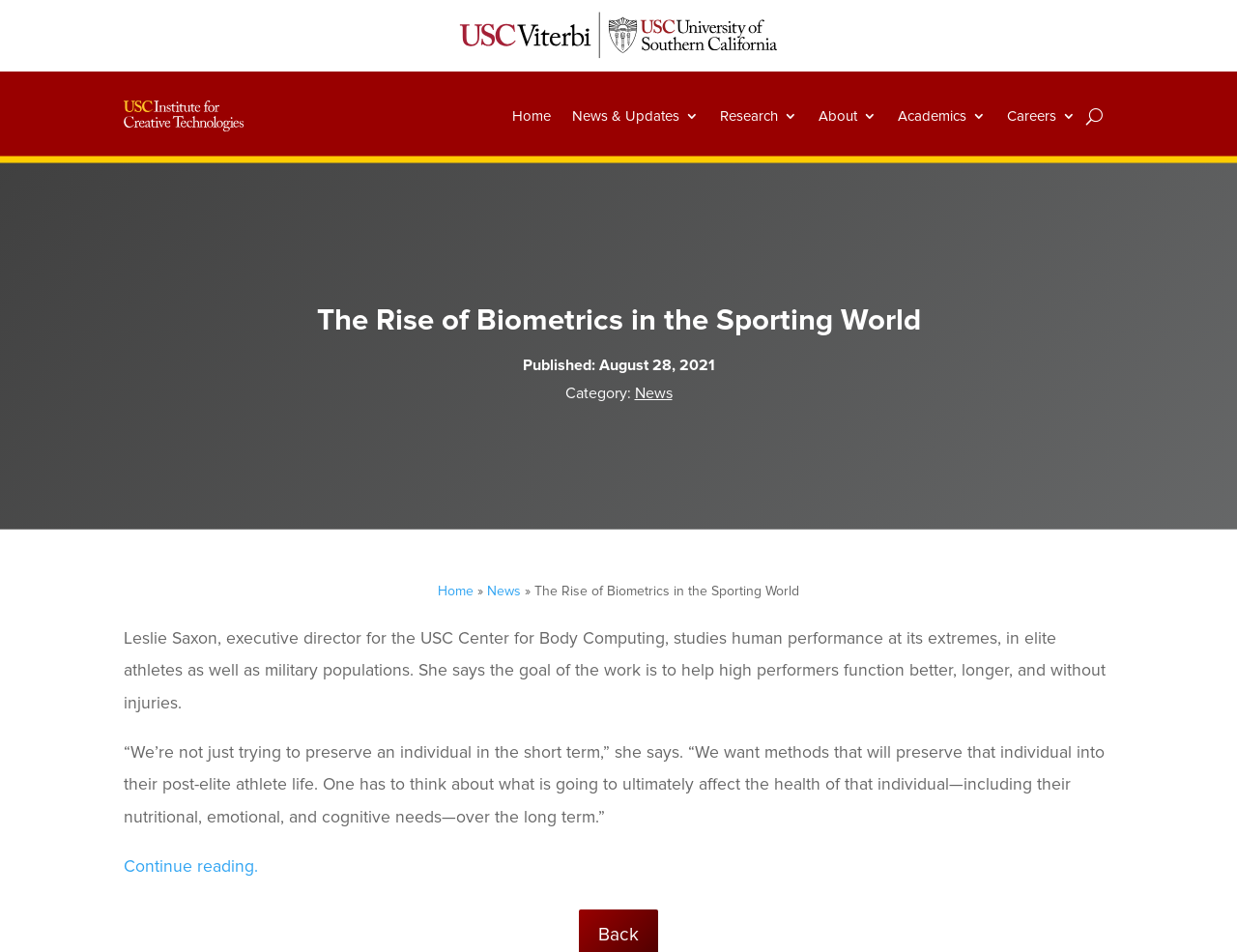Determine the bounding box coordinates of the clickable region to follow the instruction: "View the News category".

[0.513, 0.403, 0.543, 0.423]